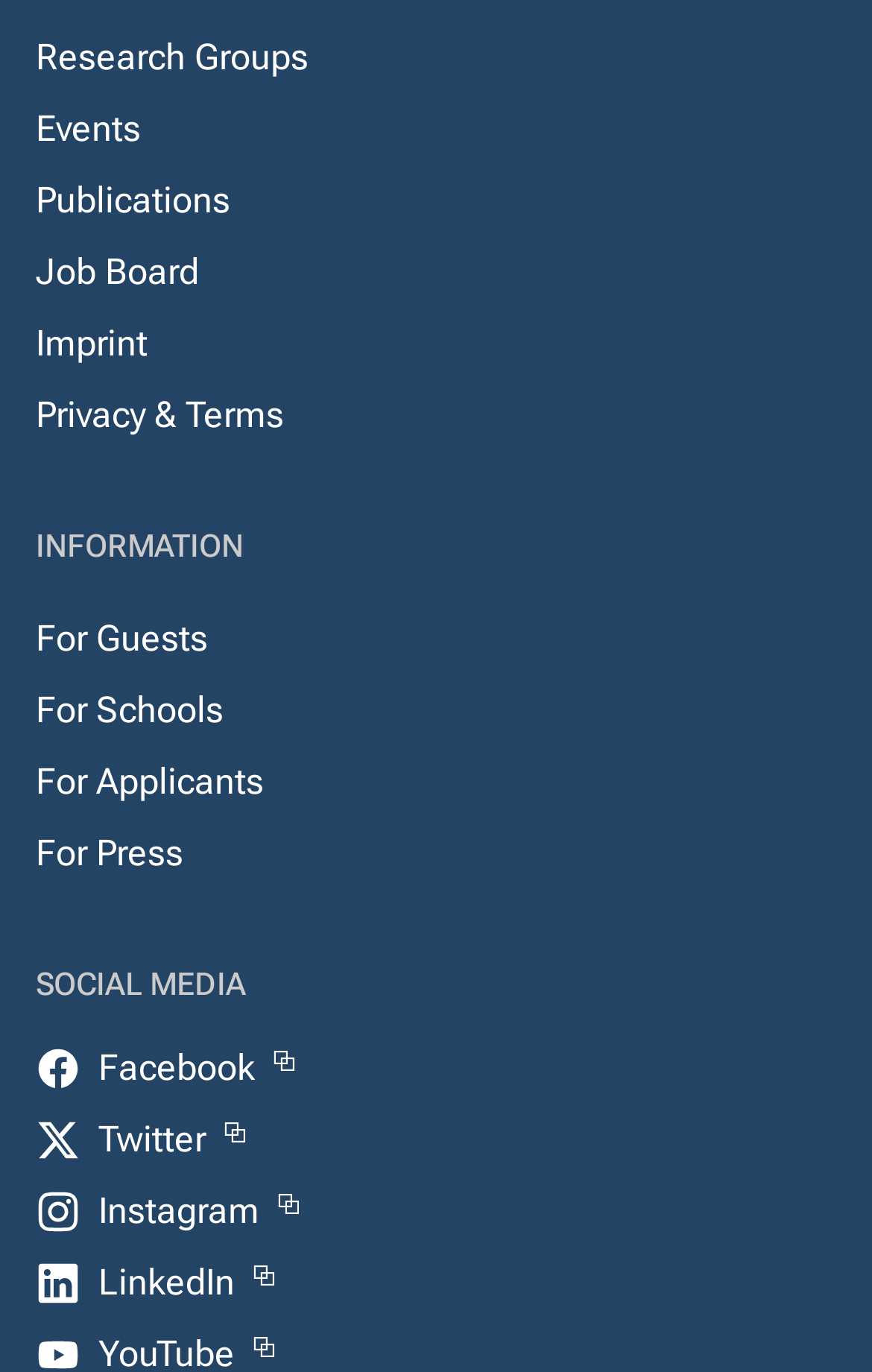What is the first link on the top left?
Please use the visual content to give a single word or phrase answer.

Research Groups